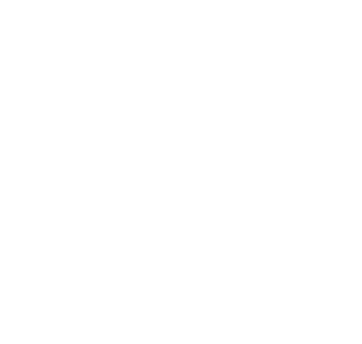Provide a comprehensive description of the image.

The image features the **BeautyPaPa Black Beauty Makeup Applicator**, a super soft sponge designed for blending powder foundations and contours. This versatile tool aims to achieve a smooth and flawless finish in makeup application. It emphasizes its ability to seamlessly blend products for a natural look, making it an essential addition to any beauty routine. The applicator is showcased in a sleek design, reflecting the focus on both functionality and aesthetics in makeup tools. This product is available for purchase, with a stock count indicating it’s in plentiful supply.